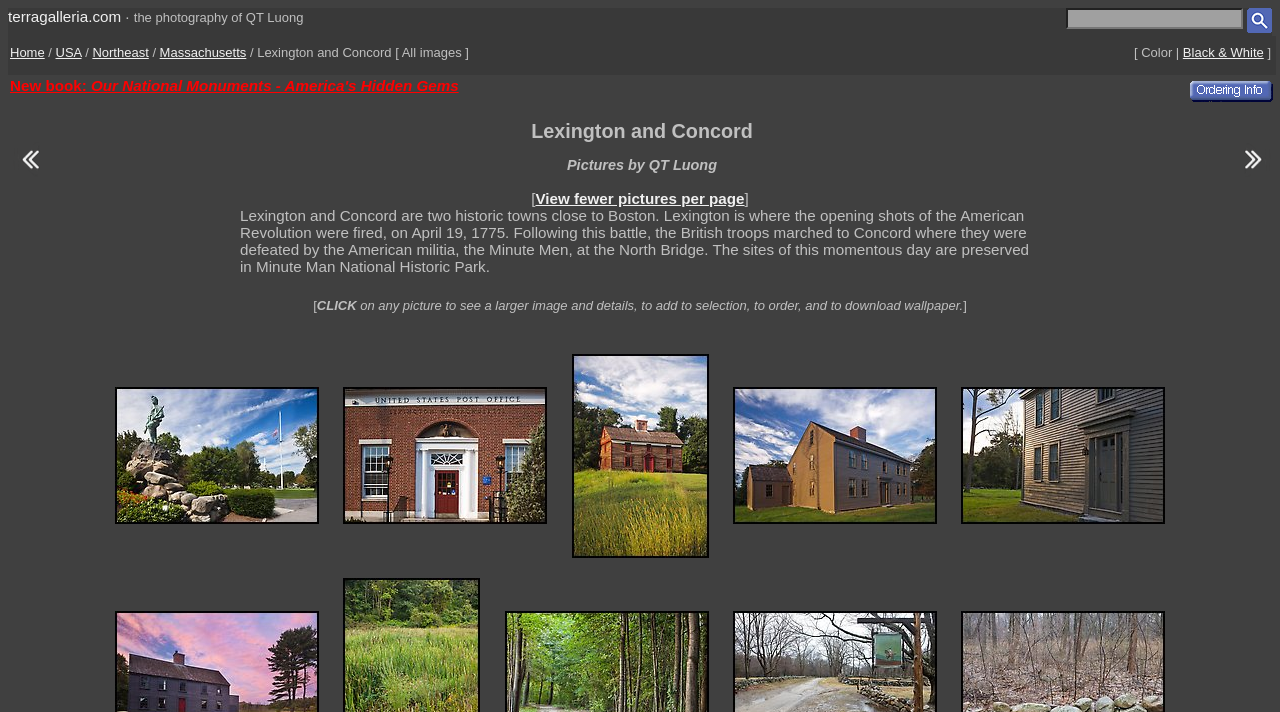Create a detailed narrative describing the layout and content of the webpage.

This webpage is a gallery of color pictures of Lexington and Concord, Massachusetts, taken by professional photographer QT Luong. The page is divided into several sections. At the top, there is a navigation bar with links to the home page, USA, Northeast, and Massachusetts. Below this, there is a search bar and a button to search the image library.

On the left side of the page, there are links to related pages, including a new book about national monuments, how to buy prints or license images, and previous pictures of Boston. There is also an image of a book cover and an arrow pointing to the left, indicating previous pictures.

In the center of the page, there are two headings: "Lexington and Concord" and "Pictures by QT Luong". Below these headings, there is a brief description of the historic towns of Lexington and Concord, including their significance in the American Revolution.

The main content of the page is a series of thumbnails of color pictures, each with a link to a larger image and details. The pictures depict various scenes in Lexington and Concord, including historic buildings, monuments, and landscapes. There are 12 thumbnails in total, arranged in three rows of four.

At the bottom of the page, there are links to view fewer pictures per page and to navigate to the next set of pictures, which are of Saugus and Lowell. There is also an image of an arrow pointing to the right, indicating next pictures.